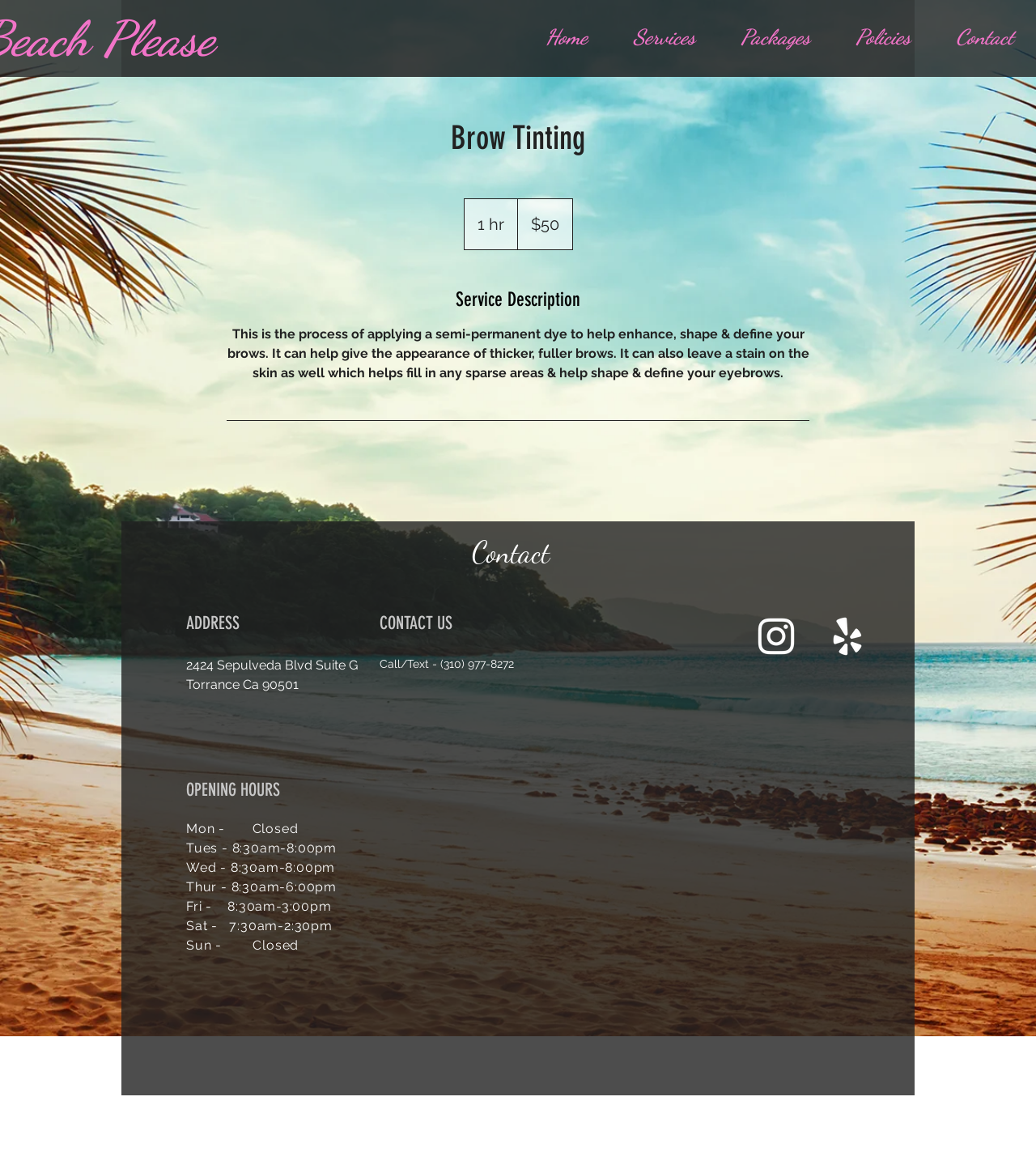Answer this question using a single word or a brief phrase:
What is the address of the beauty salon?

2424 Sepulveda Blvd Suite G